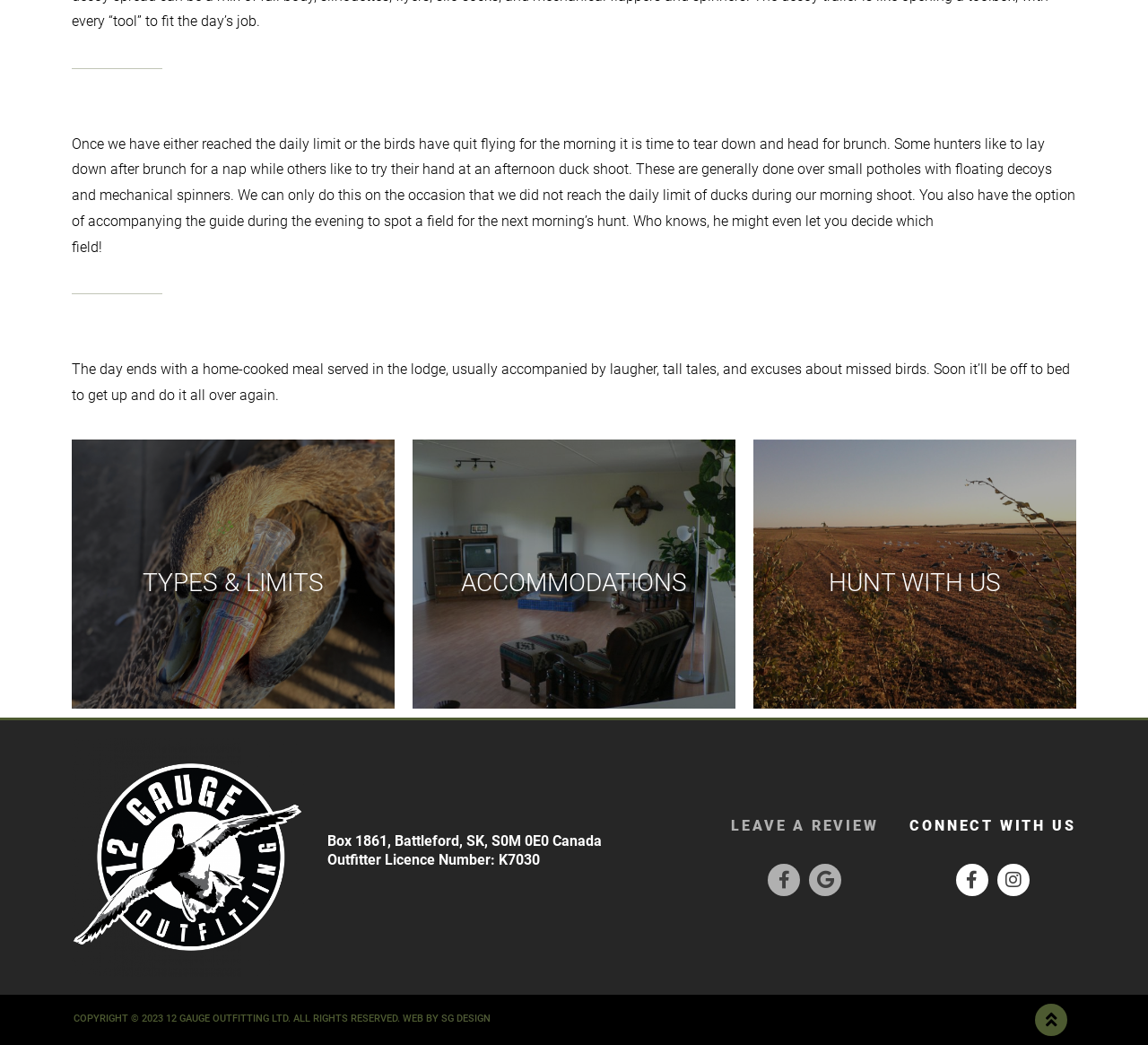What is the main activity described on this webpage?
Based on the screenshot, provide a one-word or short-phrase response.

Duck hunting